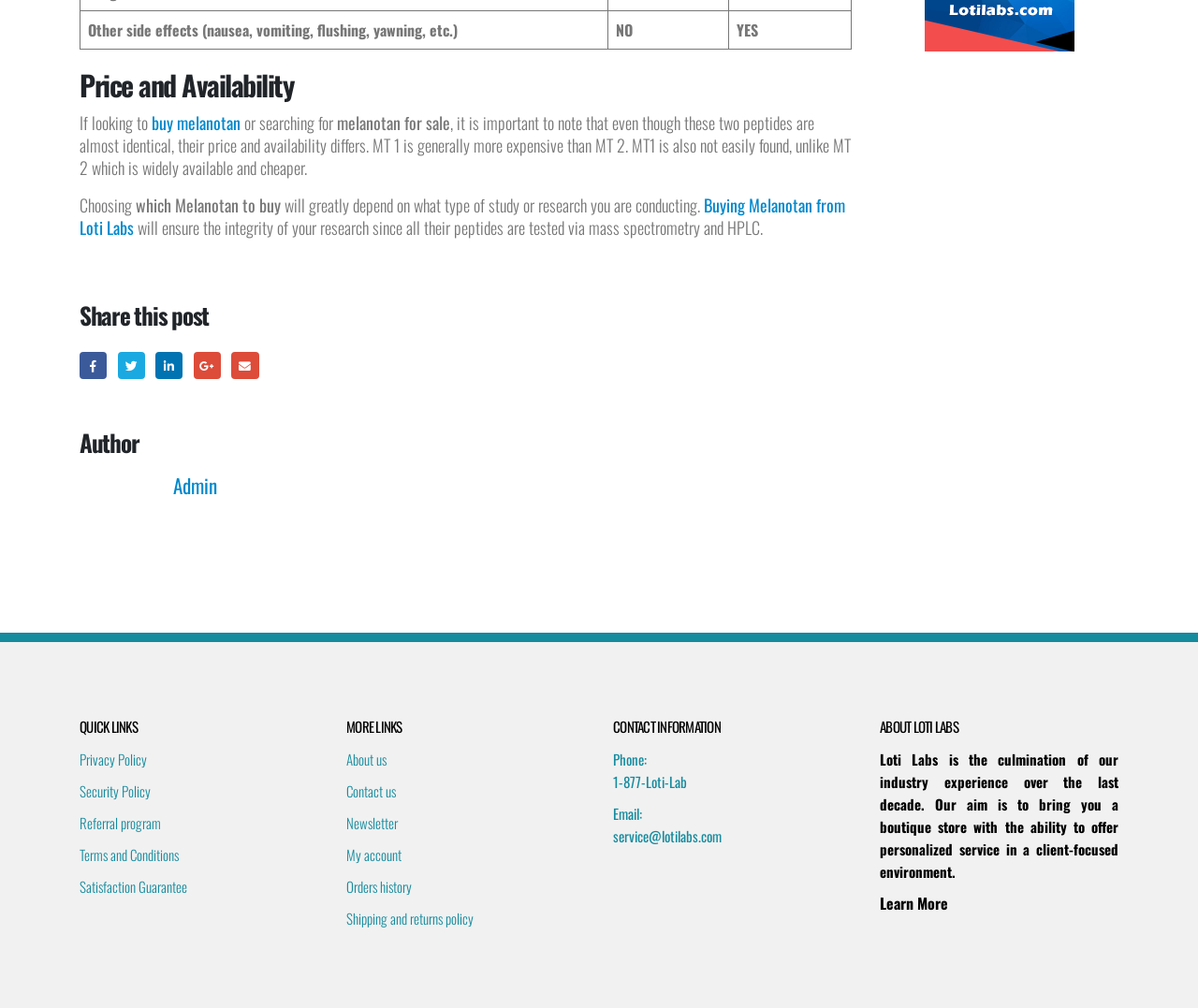What is the purpose of buying Melanotan from Loti Labs?
Using the information from the image, answer the question thoroughly.

The webpage states that buying Melanotan from Loti Labs will ensure the integrity of research since all their peptides are tested via mass spectrometry and HPLC.